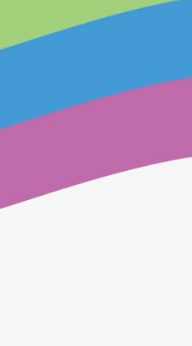Please provide a brief answer to the question using only one word or phrase: 
What is the likely inspiration for the colors used in the image?

LGBTQ+ pride